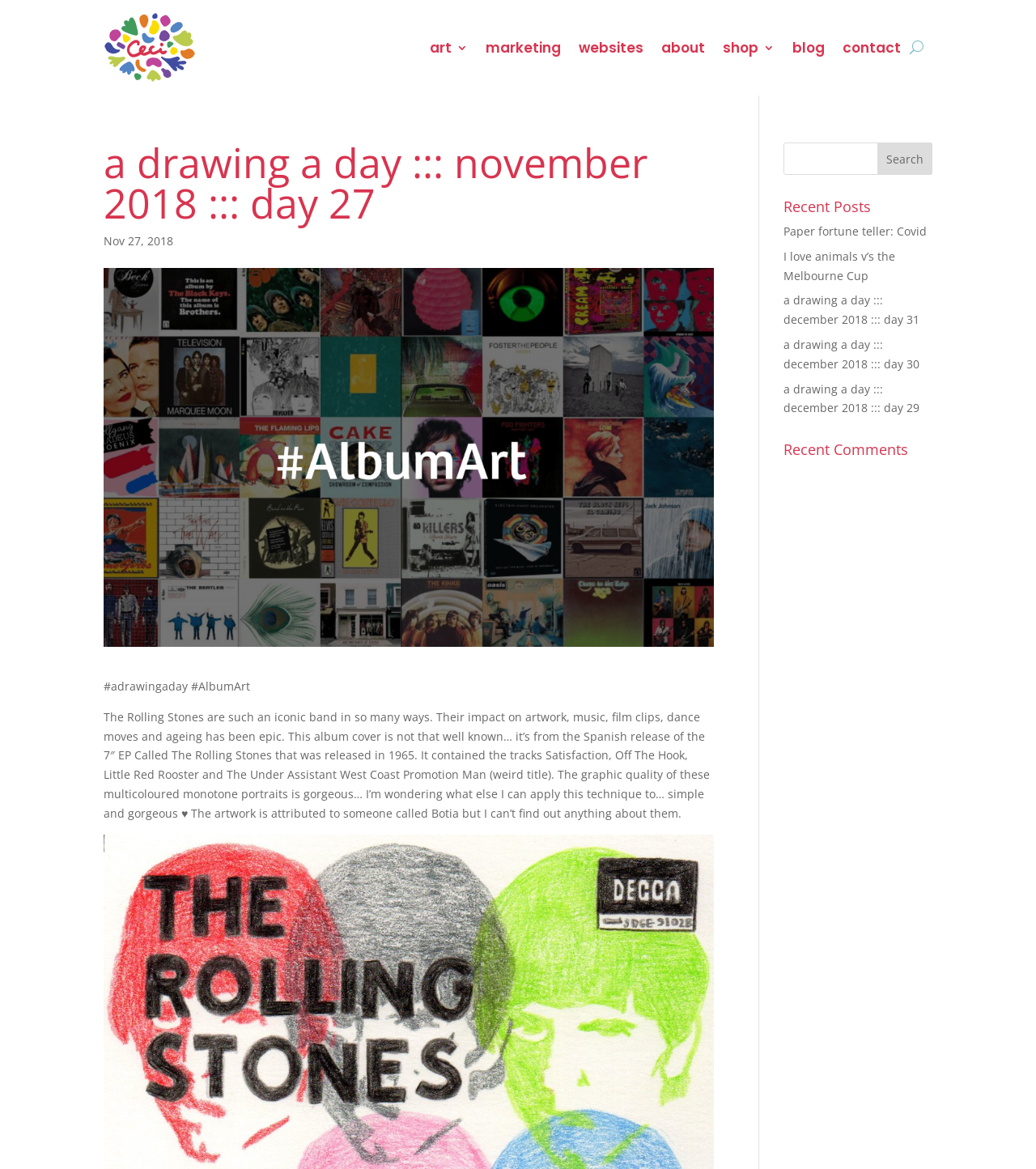Identify and generate the primary title of the webpage.

a drawing a day ::: november 2018 ::: day 27